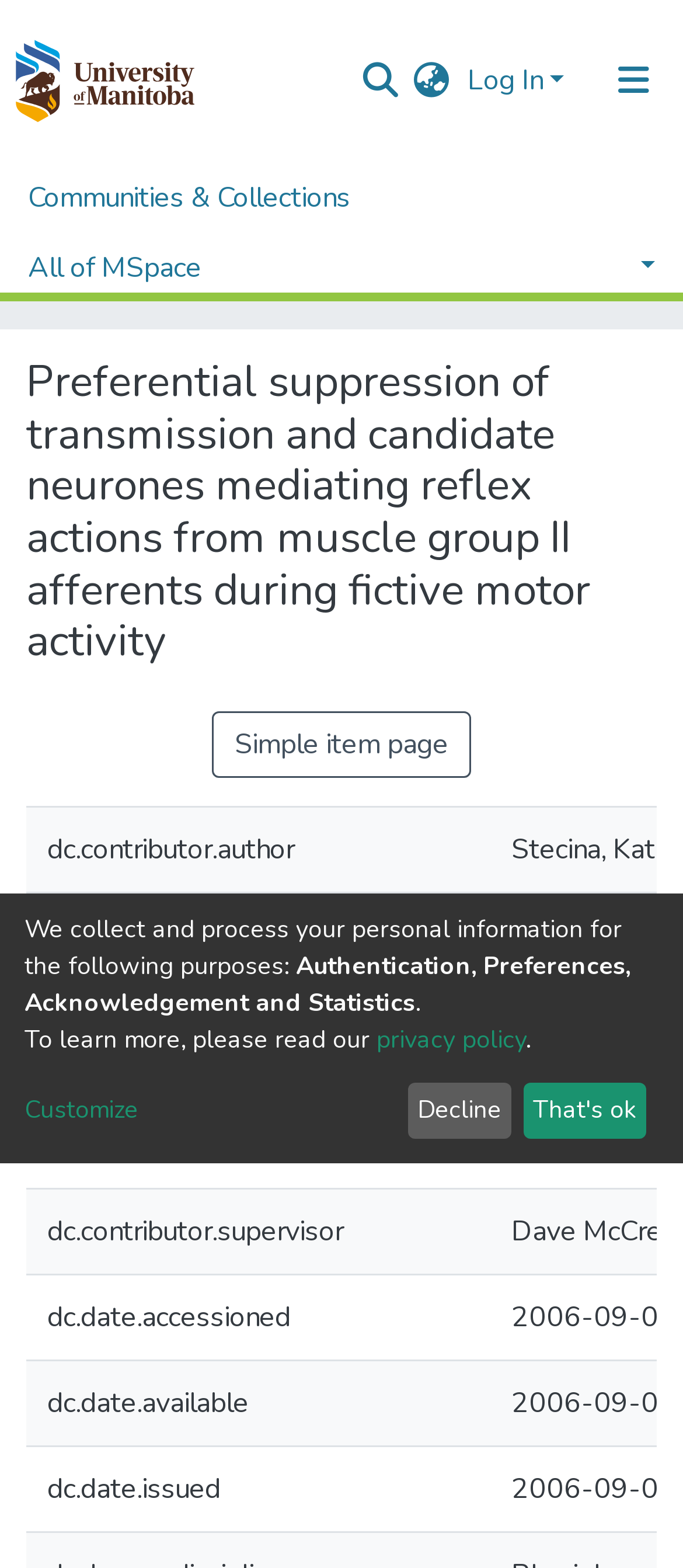Please look at the image and answer the question with a detailed explanation: What is the purpose of the search textbox?

I found a search textbox with a label 'Search' at the top right corner of the webpage, which suggests that its purpose is to allow users to search for something.